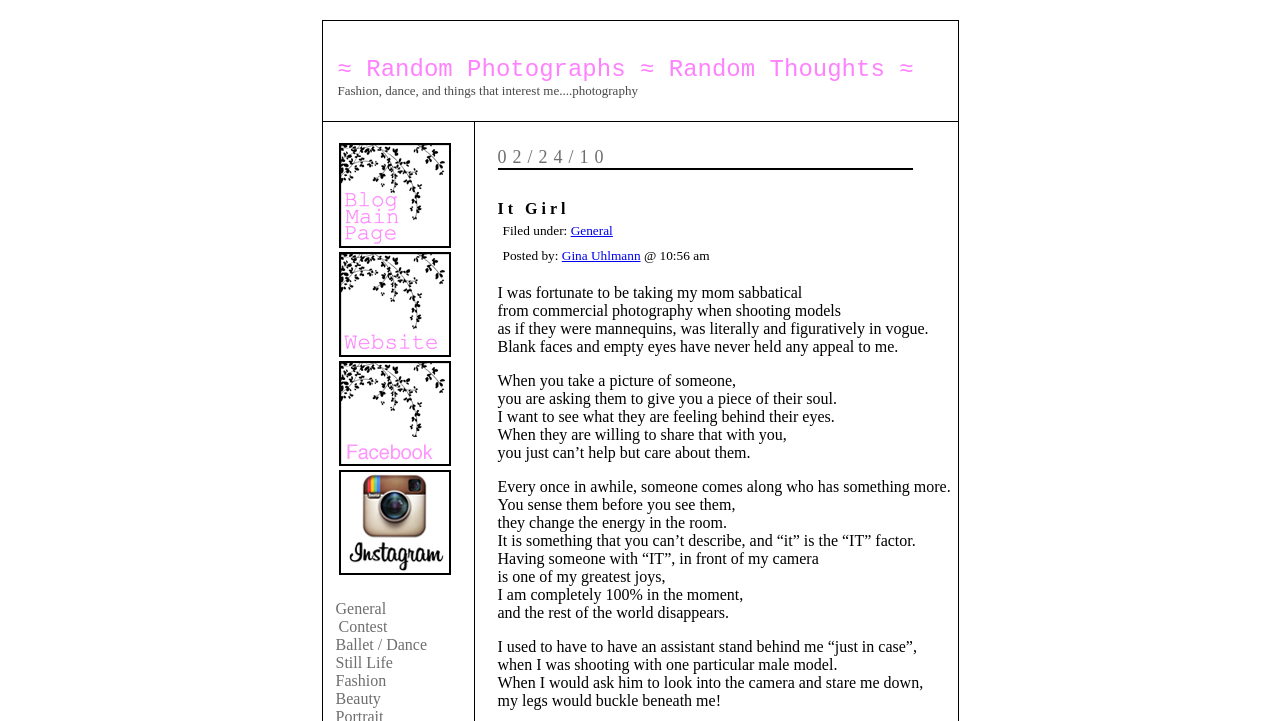Answer the question below in one word or phrase:
What is the category of the post dated '02/24/10'?

General